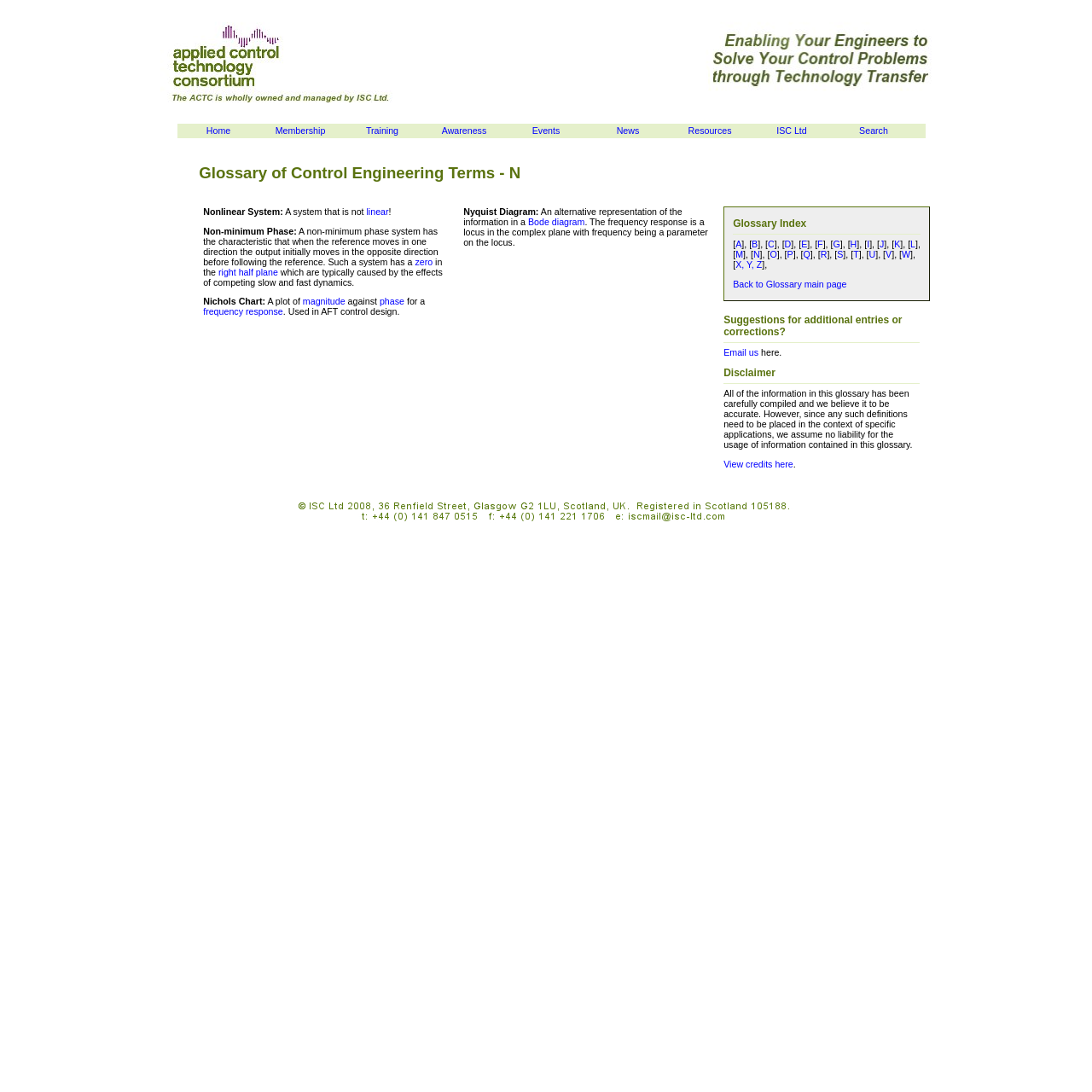What is the purpose of the Nichols Chart?
Examine the screenshot and reply with a single word or phrase.

Used in AFT control design